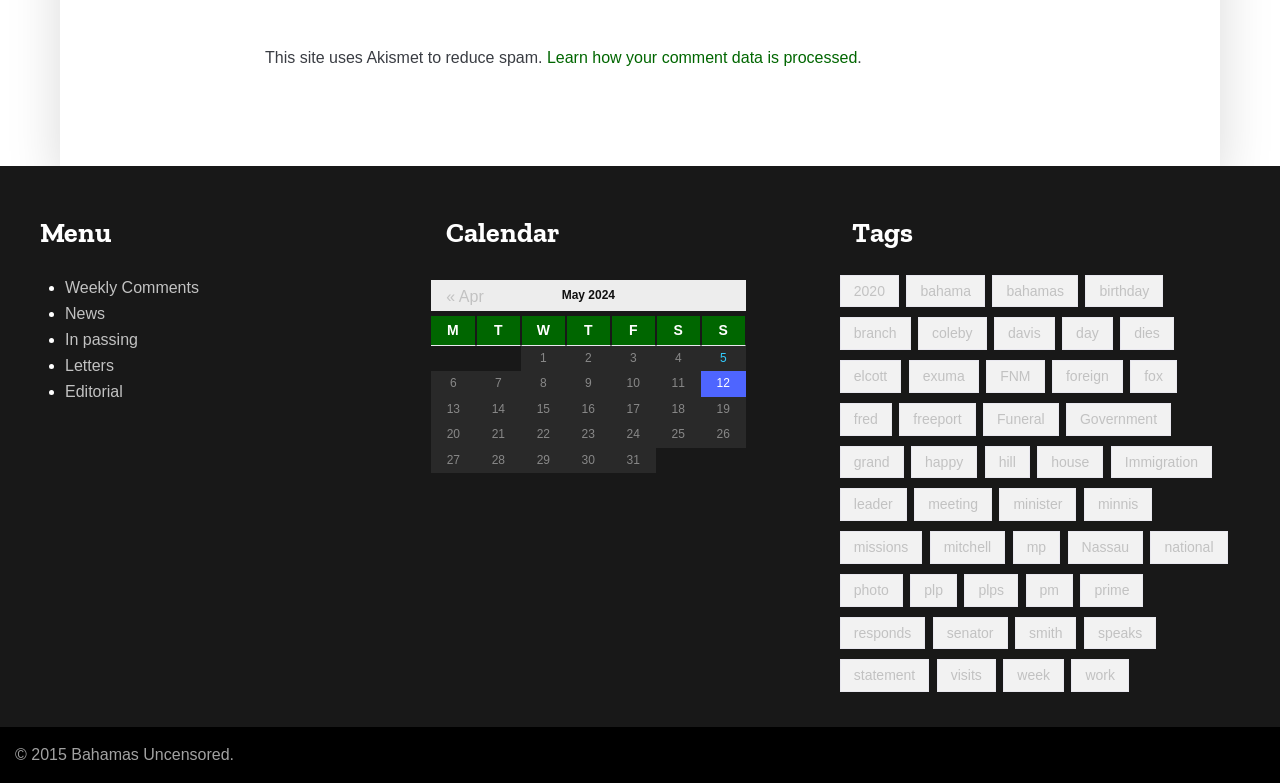For the given element description « Apr, determine the bounding box coordinates of the UI element. The coordinates should follow the format (top-left x, top-left y, bottom-right x, bottom-right y) and be within the range of 0 to 1.

[0.349, 0.369, 0.378, 0.389]